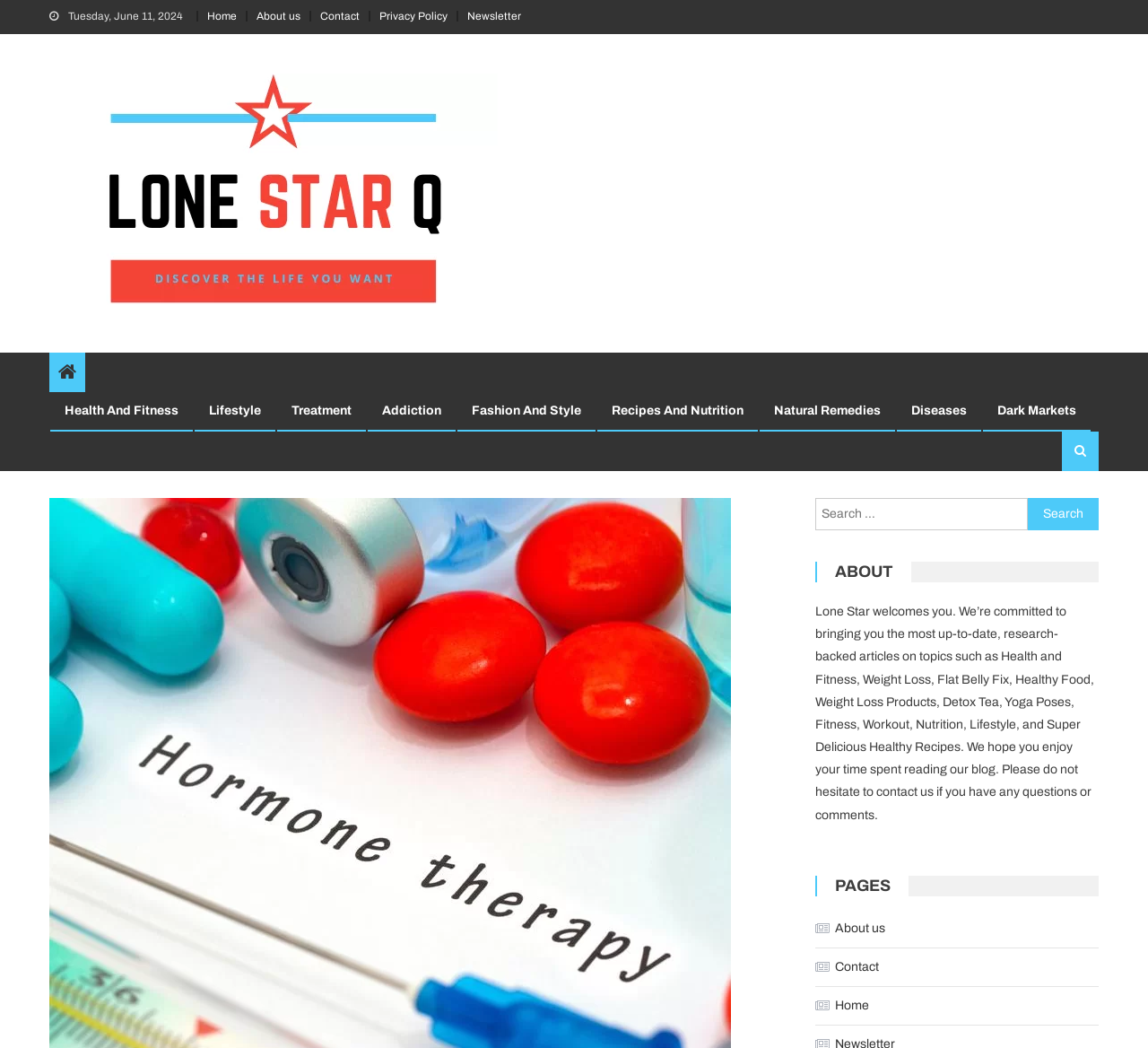What is the date displayed on the webpage?
Utilize the image to construct a detailed and well-explained answer.

I found the date by looking at the StaticText element with the text 'Tuesday, June 11, 2024' which is located at the top of the webpage.